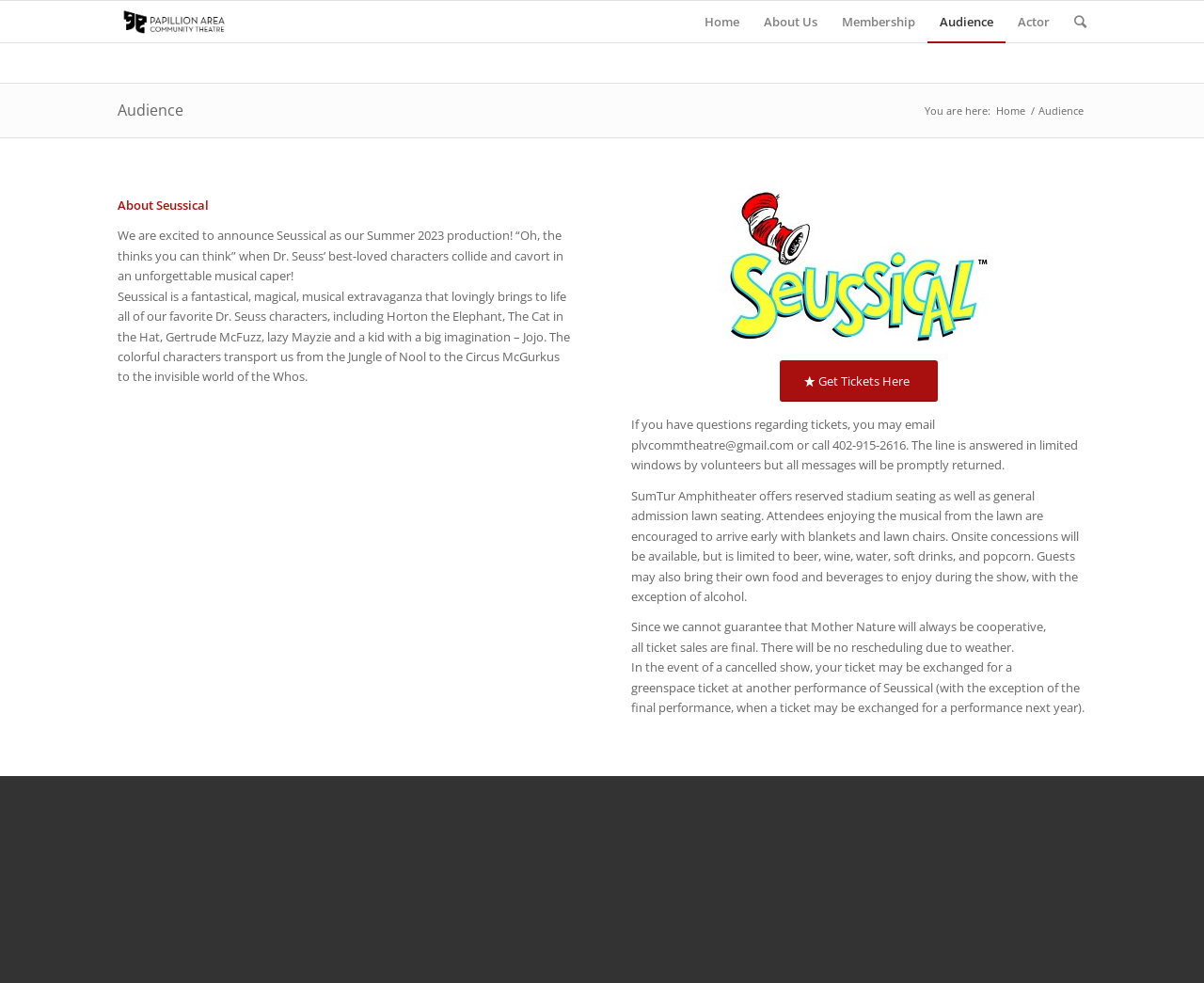Locate the bounding box coordinates of the element to click to perform the following action: 'Get tickets for Seussical'. The coordinates should be given as four float values between 0 and 1, in the form of [left, top, right, bottom].

[0.648, 0.366, 0.779, 0.409]